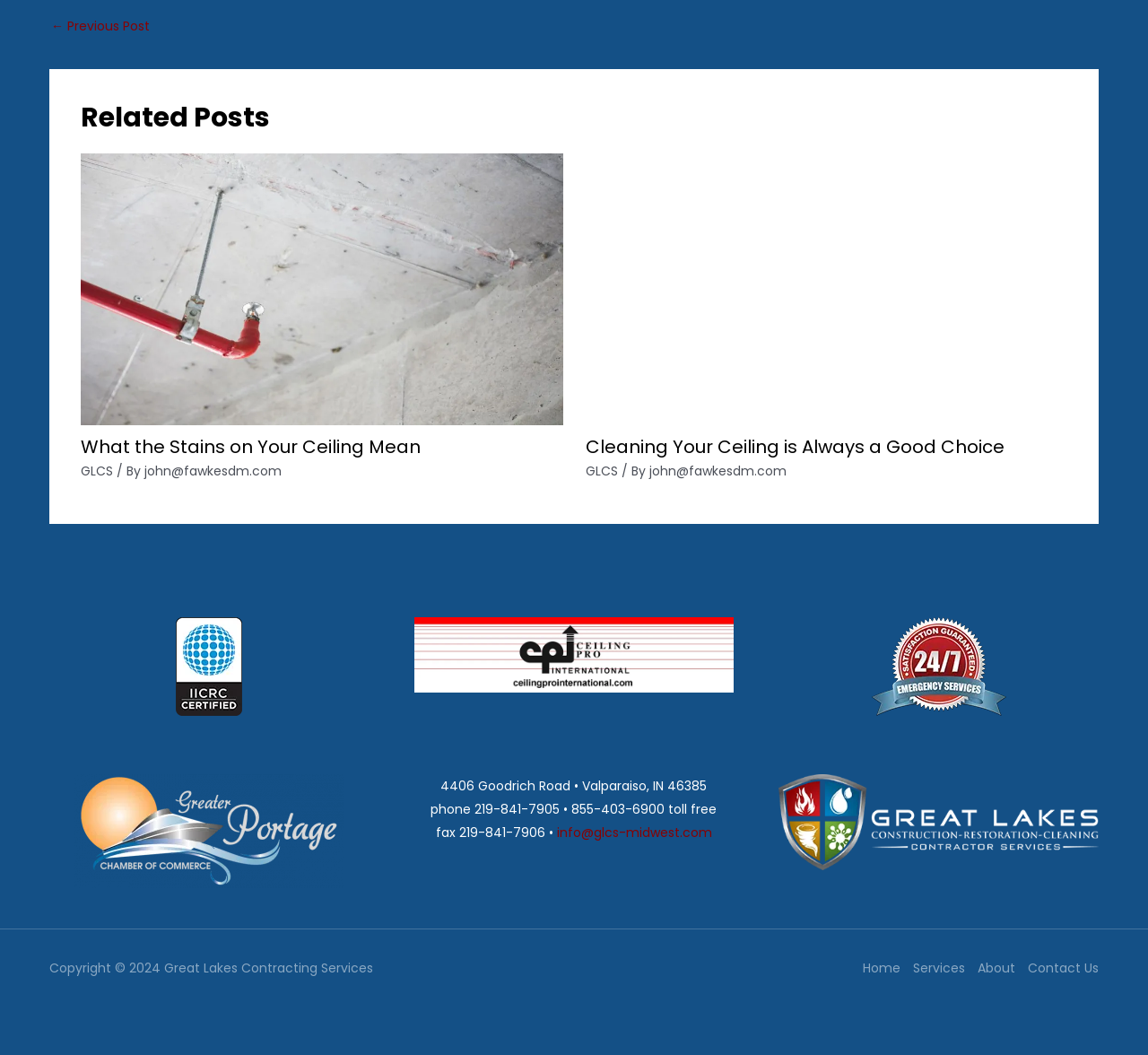Determine the bounding box coordinates of the clickable region to carry out the instruction: "Click on the 'What the Stains on Your Ceiling Mean' link".

[0.07, 0.265, 0.49, 0.282]